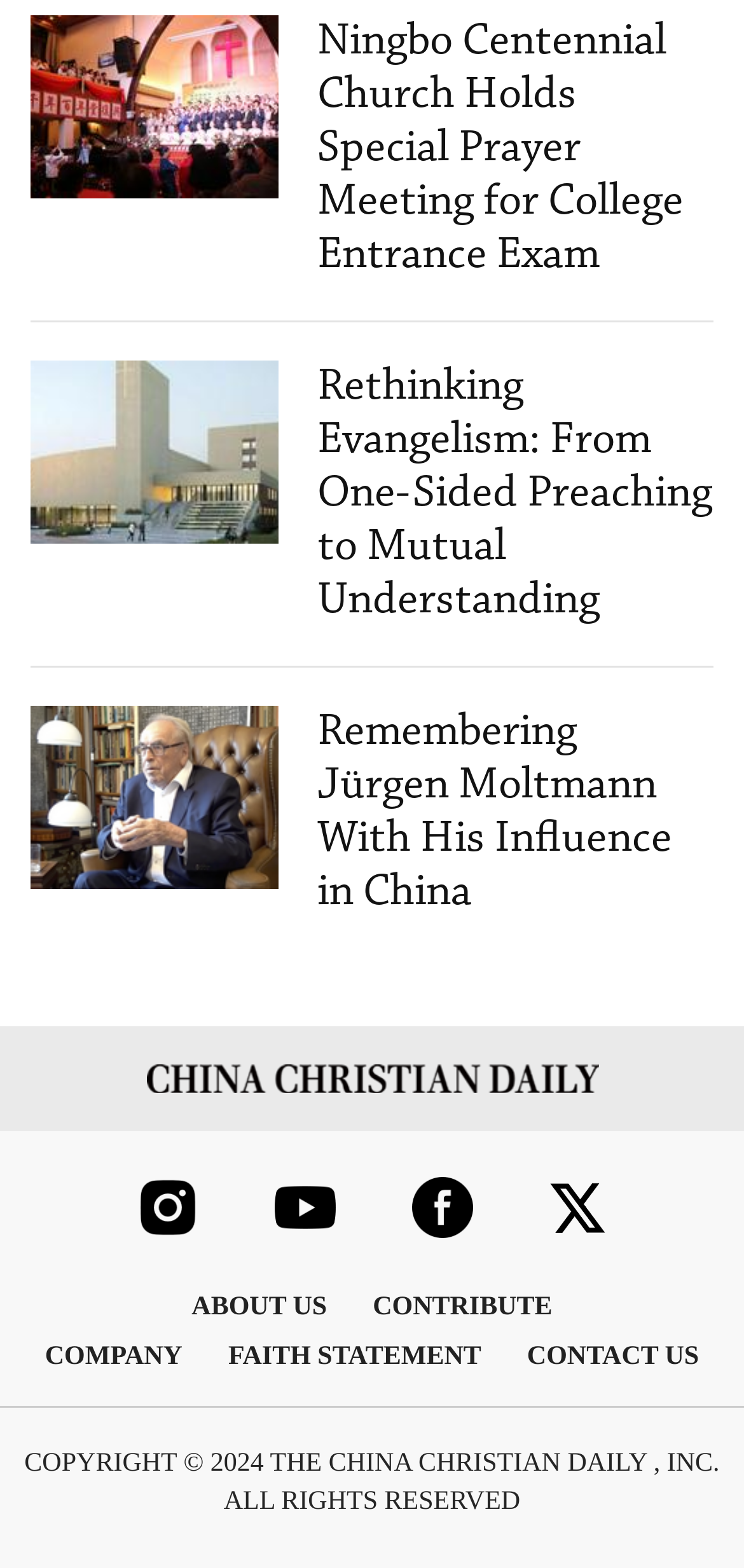Pinpoint the bounding box coordinates of the area that must be clicked to complete this instruction: "Contact the website administrator".

[0.678, 0.853, 0.97, 0.885]